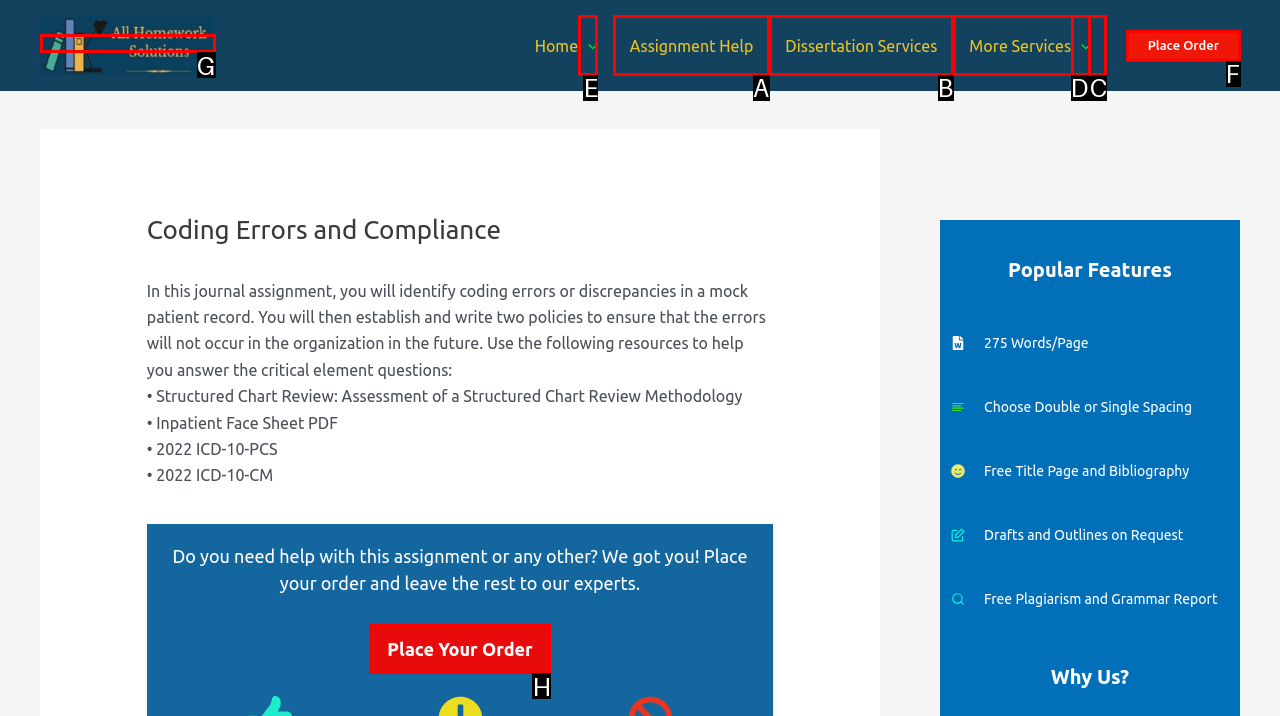Choose the correct UI element to click for this task: Toggle the 'Menu Toggle' dropdown Answer using the letter from the given choices.

E